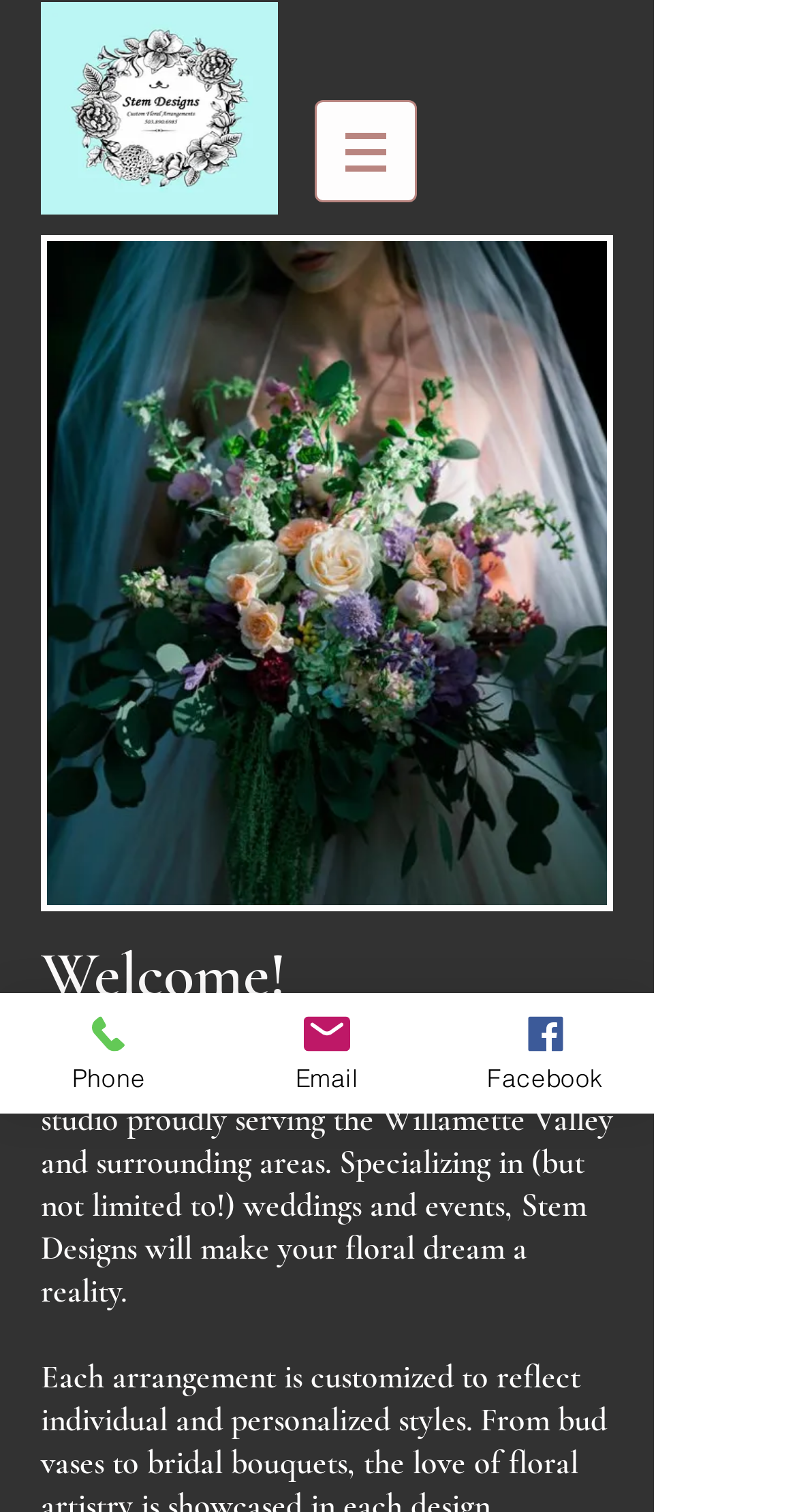Determine the bounding box coordinates for the HTML element mentioned in the following description: "Phone". The coordinates should be a list of four floats ranging from 0 to 1, represented as [left, top, right, bottom].

[0.0, 0.657, 0.274, 0.736]